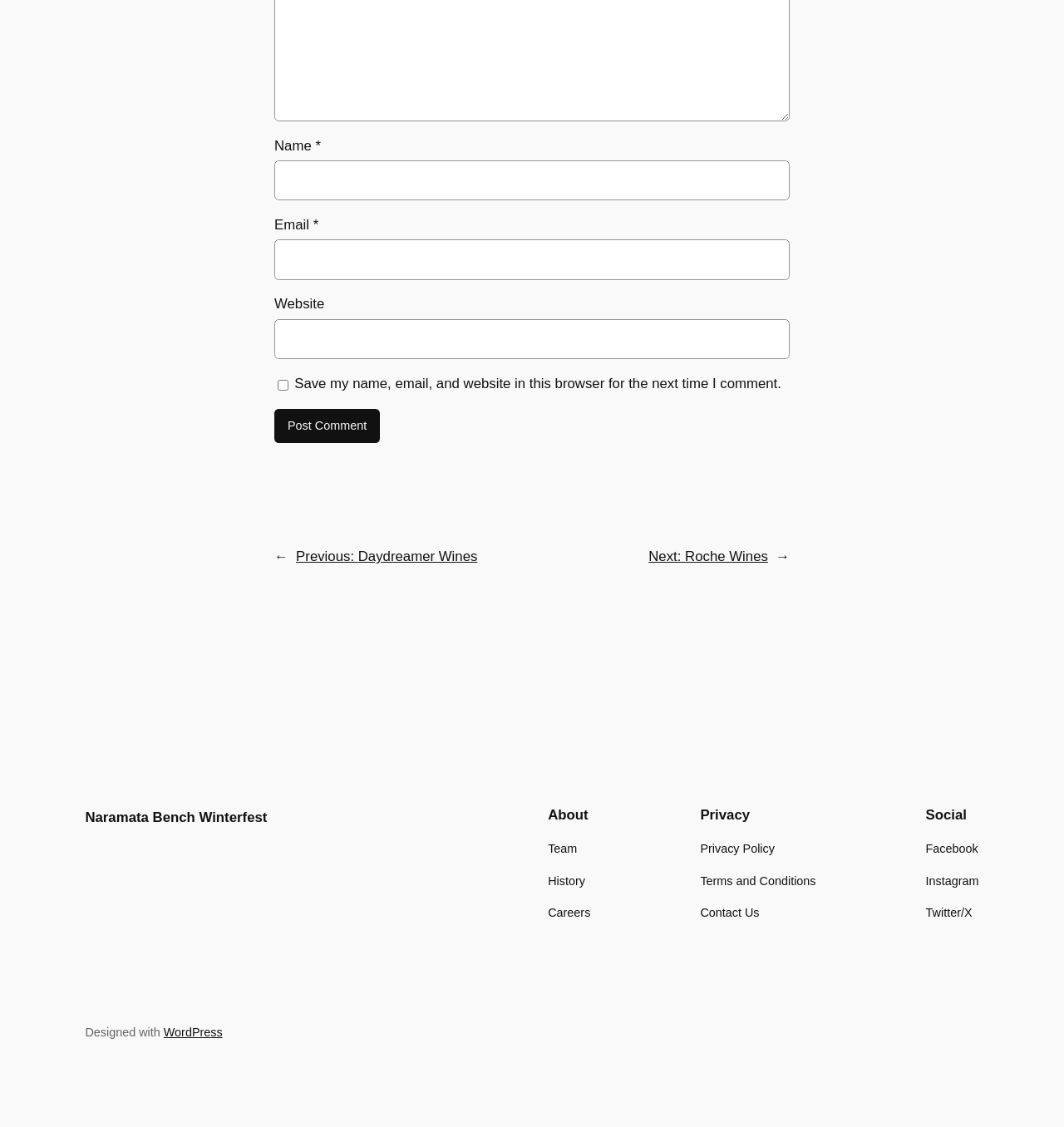Use a single word or phrase to answer the question: 
How many input fields are there?

3